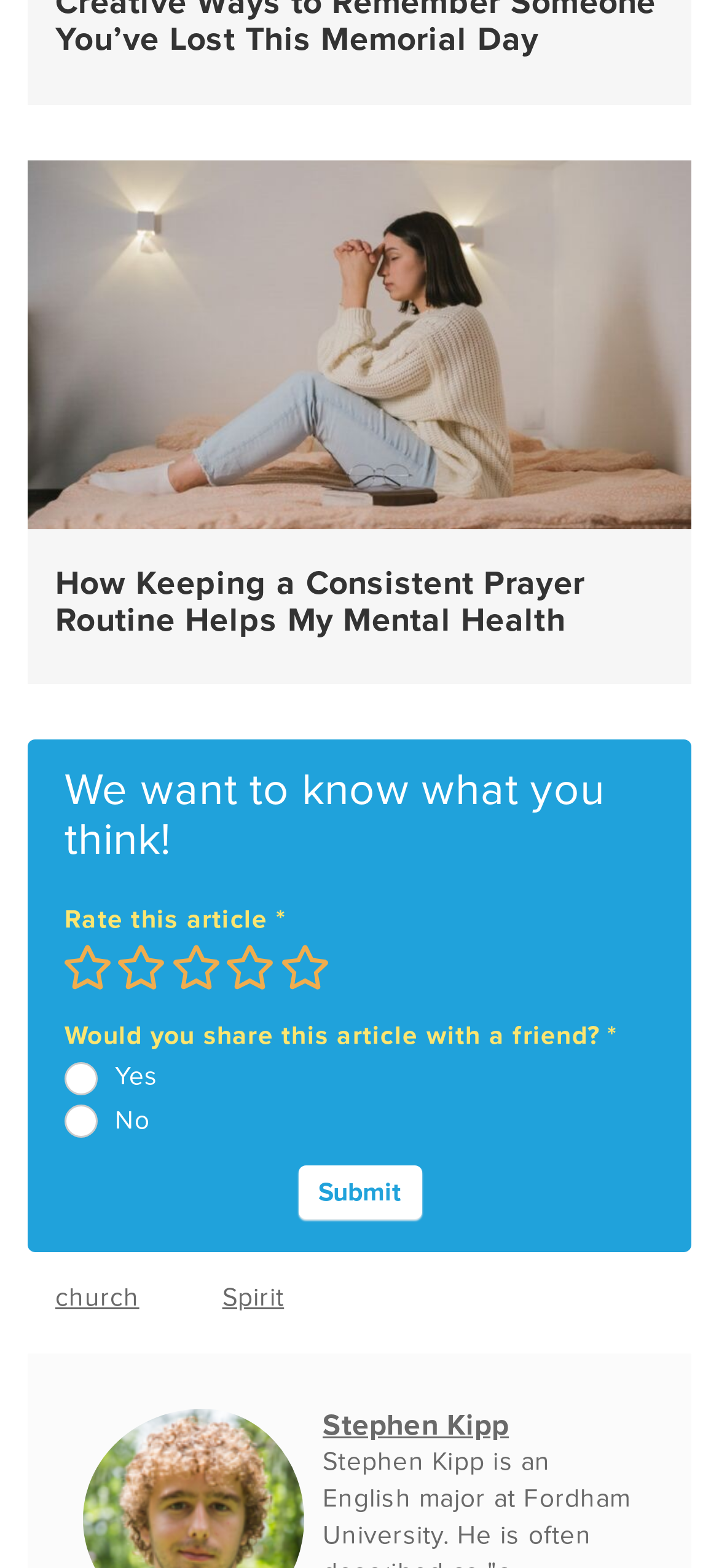Select the bounding box coordinates of the element I need to click to carry out the following instruction: "Submit the survey".

[0.414, 0.744, 0.586, 0.778]